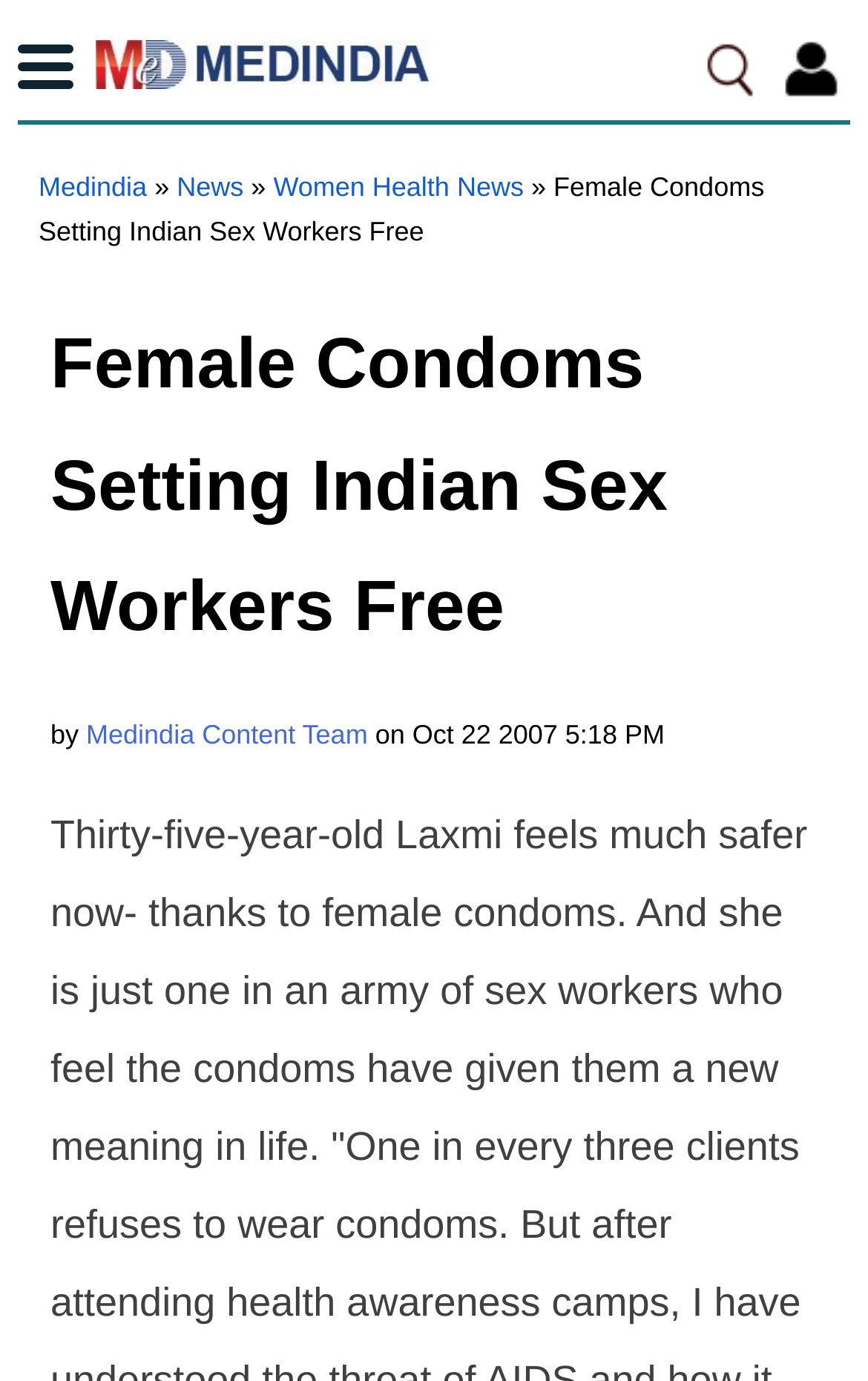What is the name of the website?
Give a single word or phrase as your answer by examining the image.

Medindia